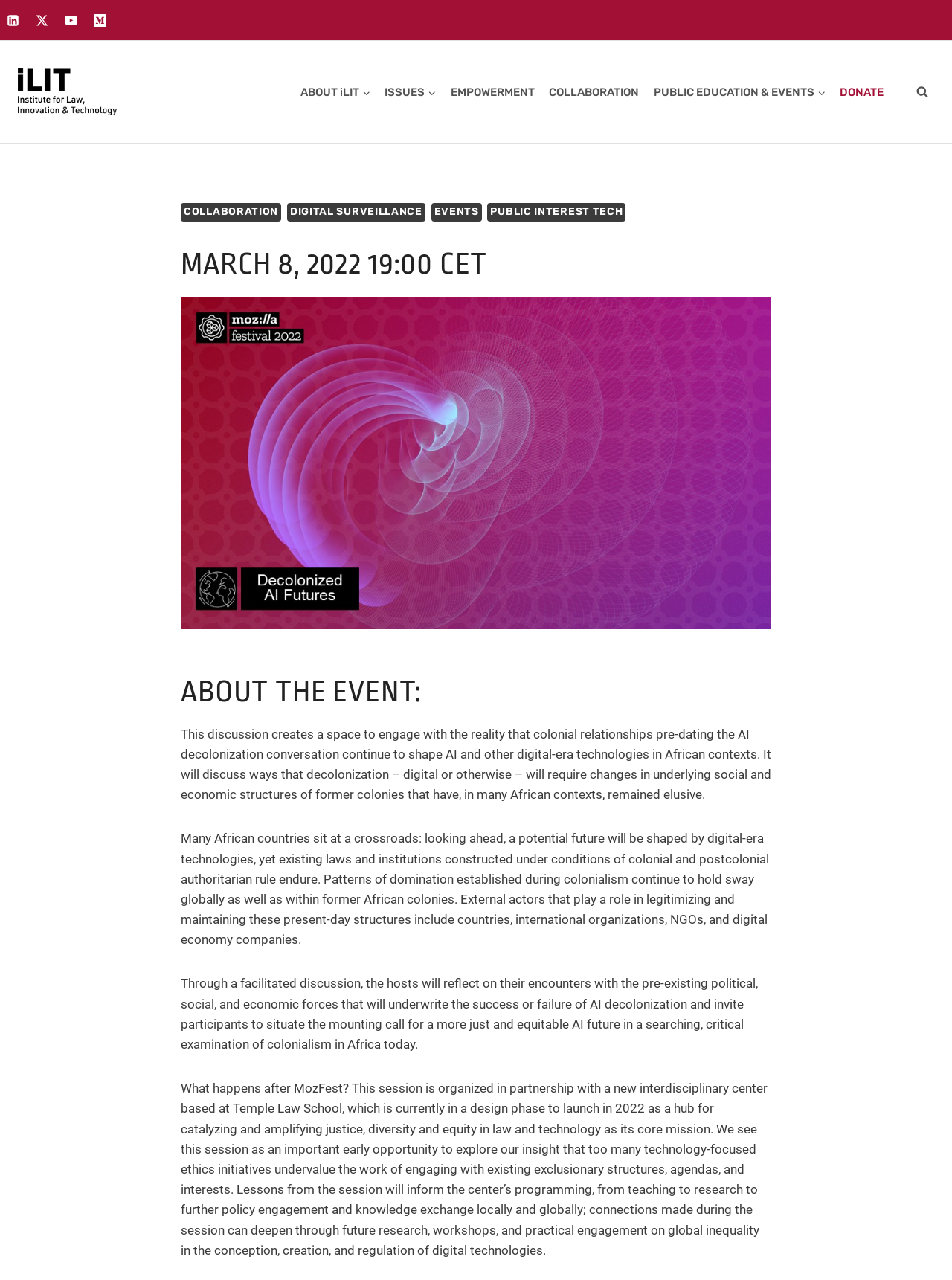What is the name of the center being launched in 2022?
Based on the screenshot, respond with a single word or phrase.

Temple Law School center